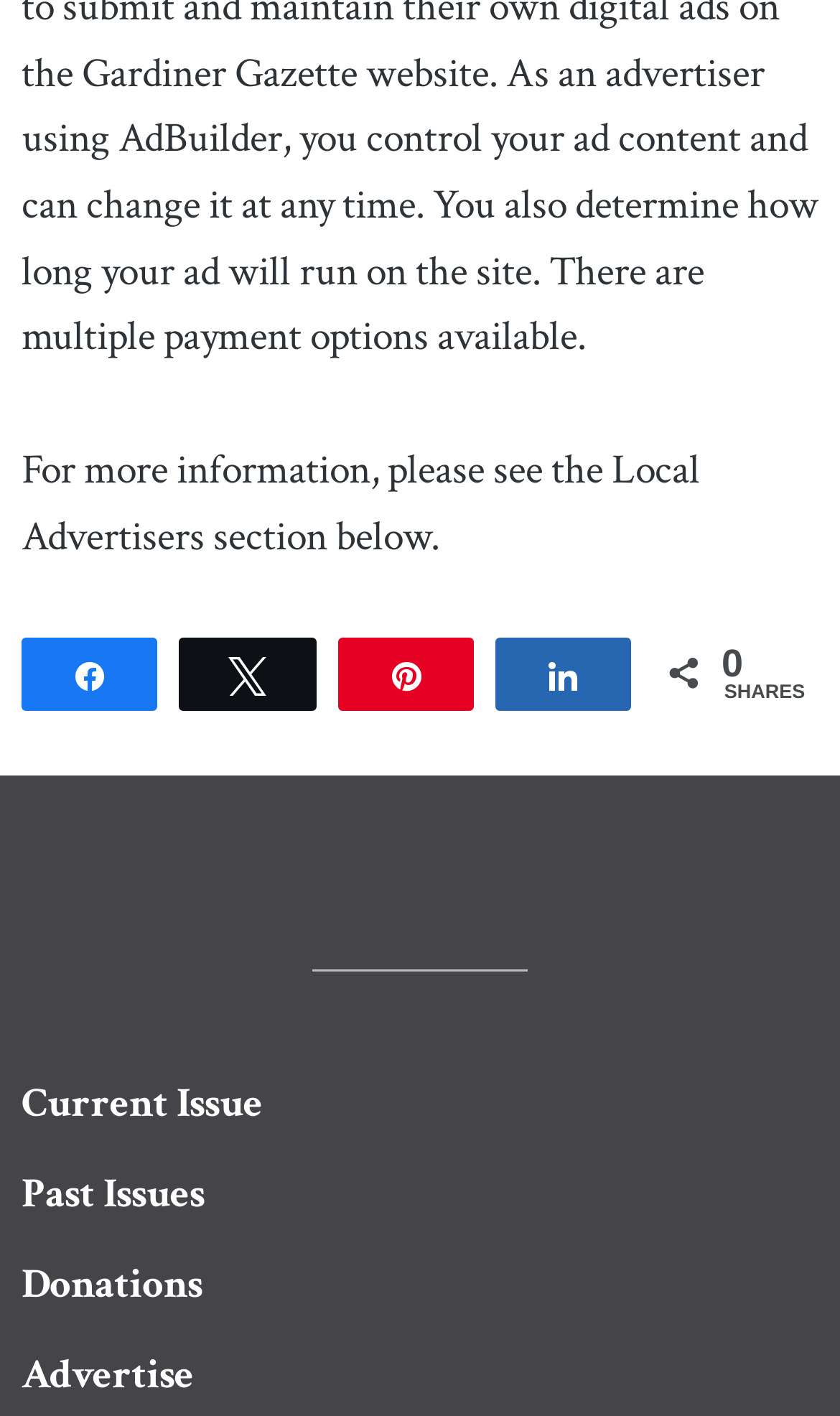Bounding box coordinates are specified in the format (top-left x, top-left y, bottom-right x, bottom-right y). All values are floating point numbers bounded between 0 and 1. Please provide the bounding box coordinate of the region this sentence describes: Donations

[0.026, 0.888, 0.949, 0.929]